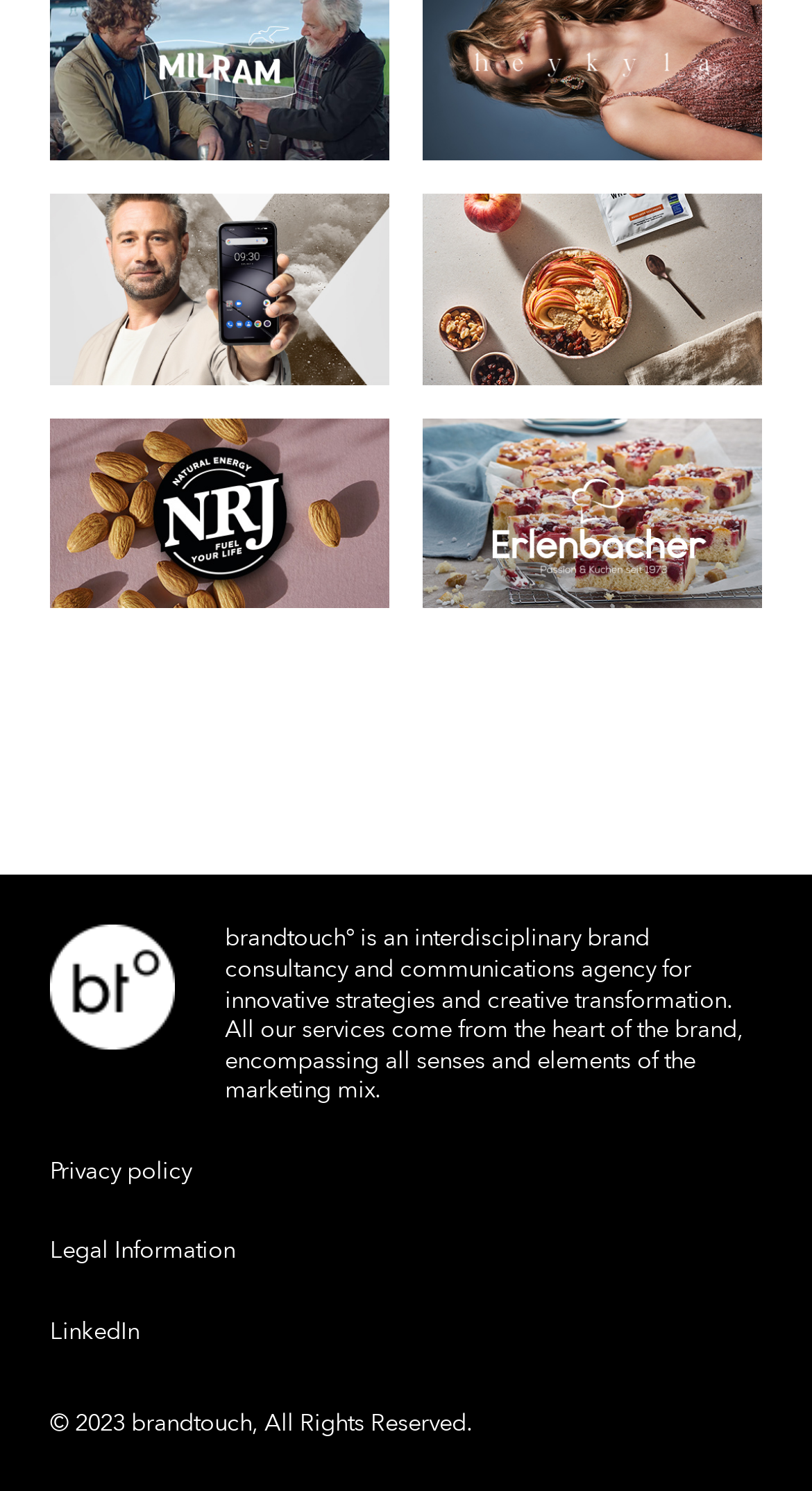What is the year of copyright?
Please interpret the details in the image and answer the question thoroughly.

The StaticText element with ID 319 contains the copyright information, which mentions '© 2023 brandtouch, All Rights Reserved'.